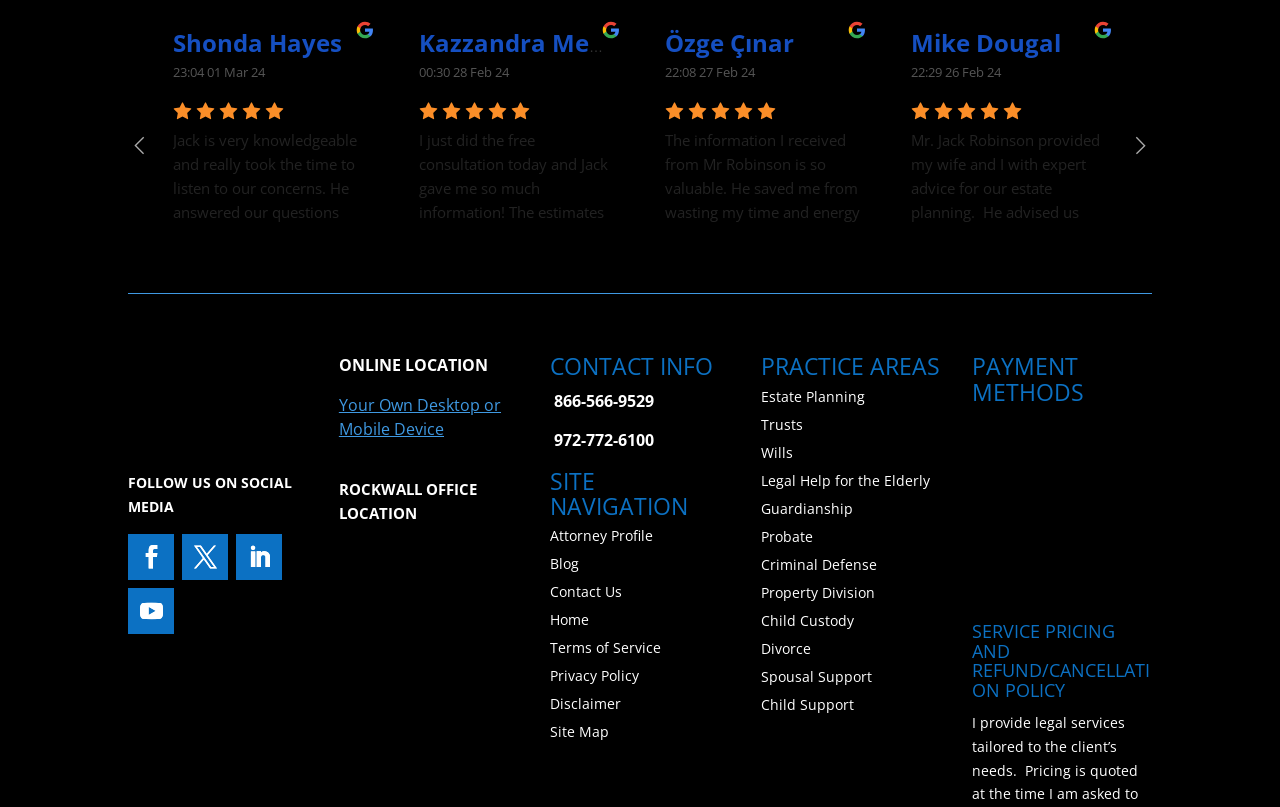What is the profession of Jack K Robinson?
Please provide a detailed and comprehensive answer to the question.

Based on the webpage, there is an image with the text 'Jack K Robinson' and a section titled 'CONTACT INFO' with phone numbers, which suggests that Jack K Robinson is a lawyer or an attorney.